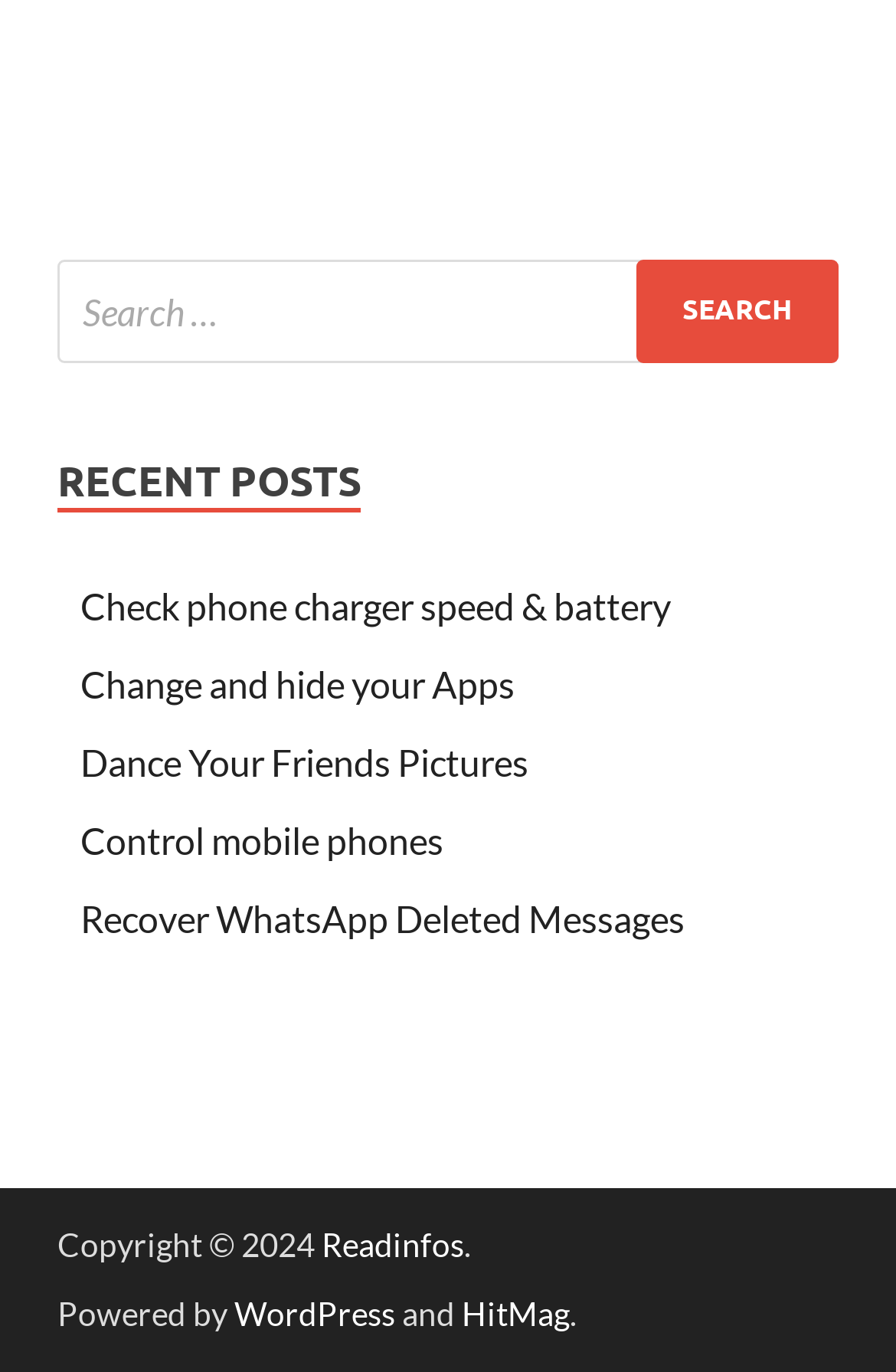Specify the bounding box coordinates of the area that needs to be clicked to achieve the following instruction: "Go to Readinfos".

[0.359, 0.893, 0.518, 0.922]